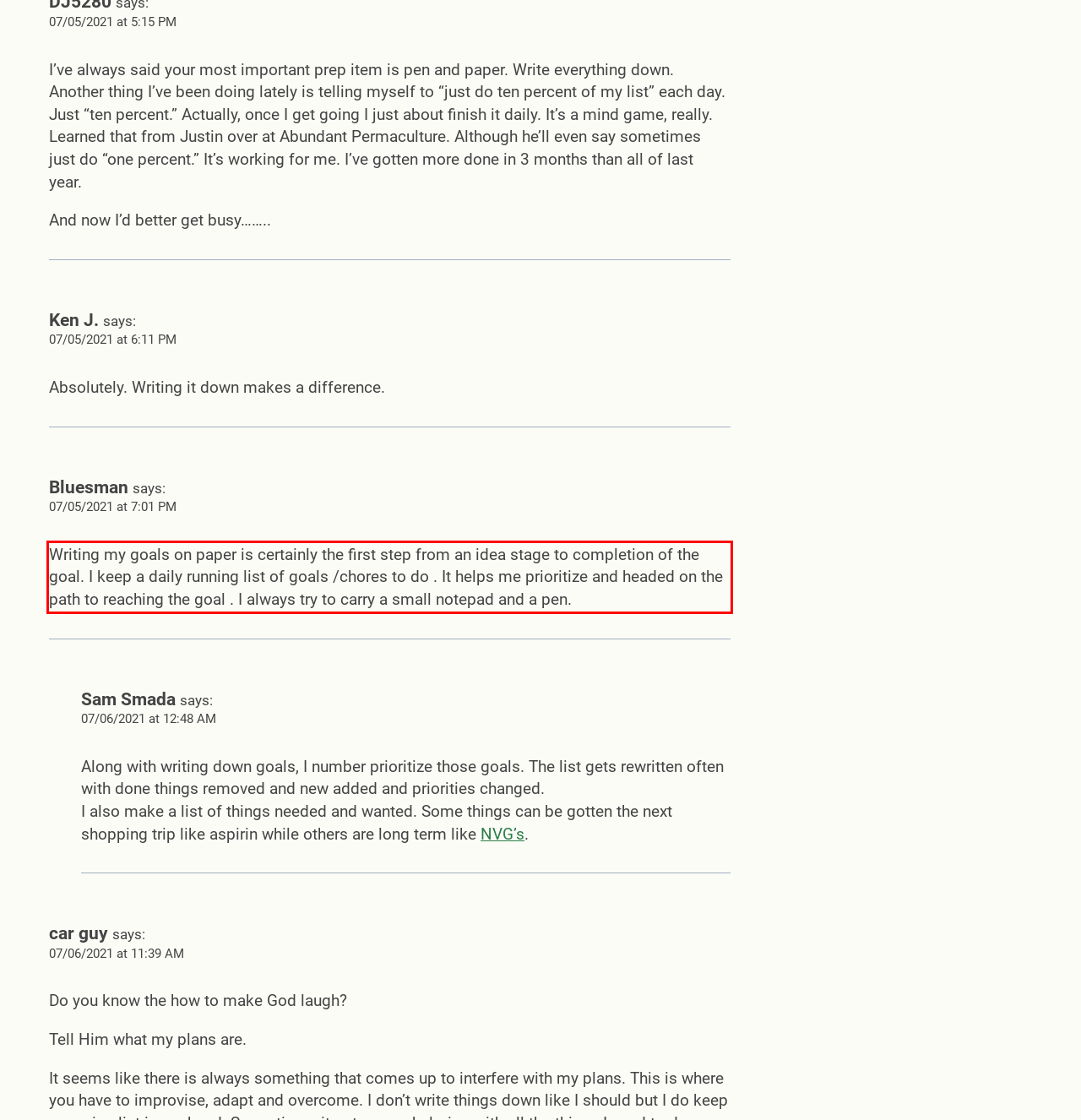Please analyze the provided webpage screenshot and perform OCR to extract the text content from the red rectangle bounding box.

Writing my goals on paper is certainly the first step from an idea stage to completion of the goal. I keep a daily running list of goals /chores to do . It helps me prioritize and headed on the path to reaching the goal . I always try to carry a small notepad and a pen.